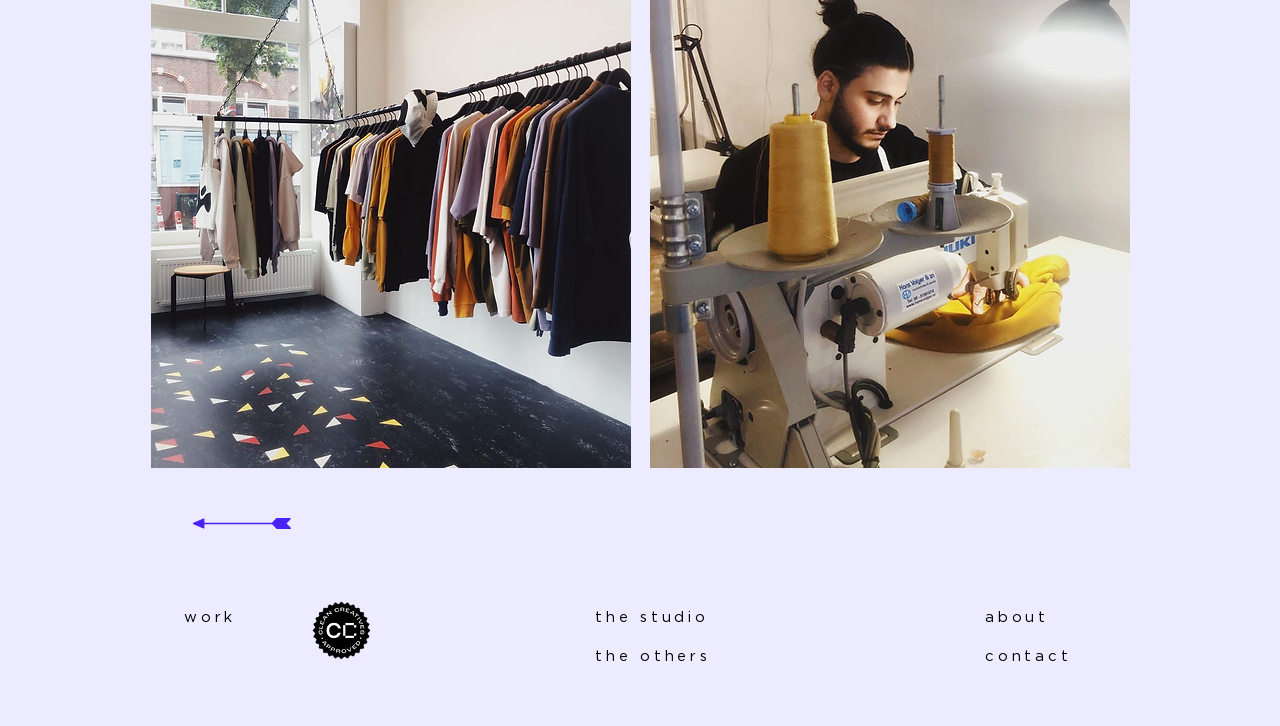What is the second link from the bottom?
From the screenshot, provide a brief answer in one word or phrase.

the others